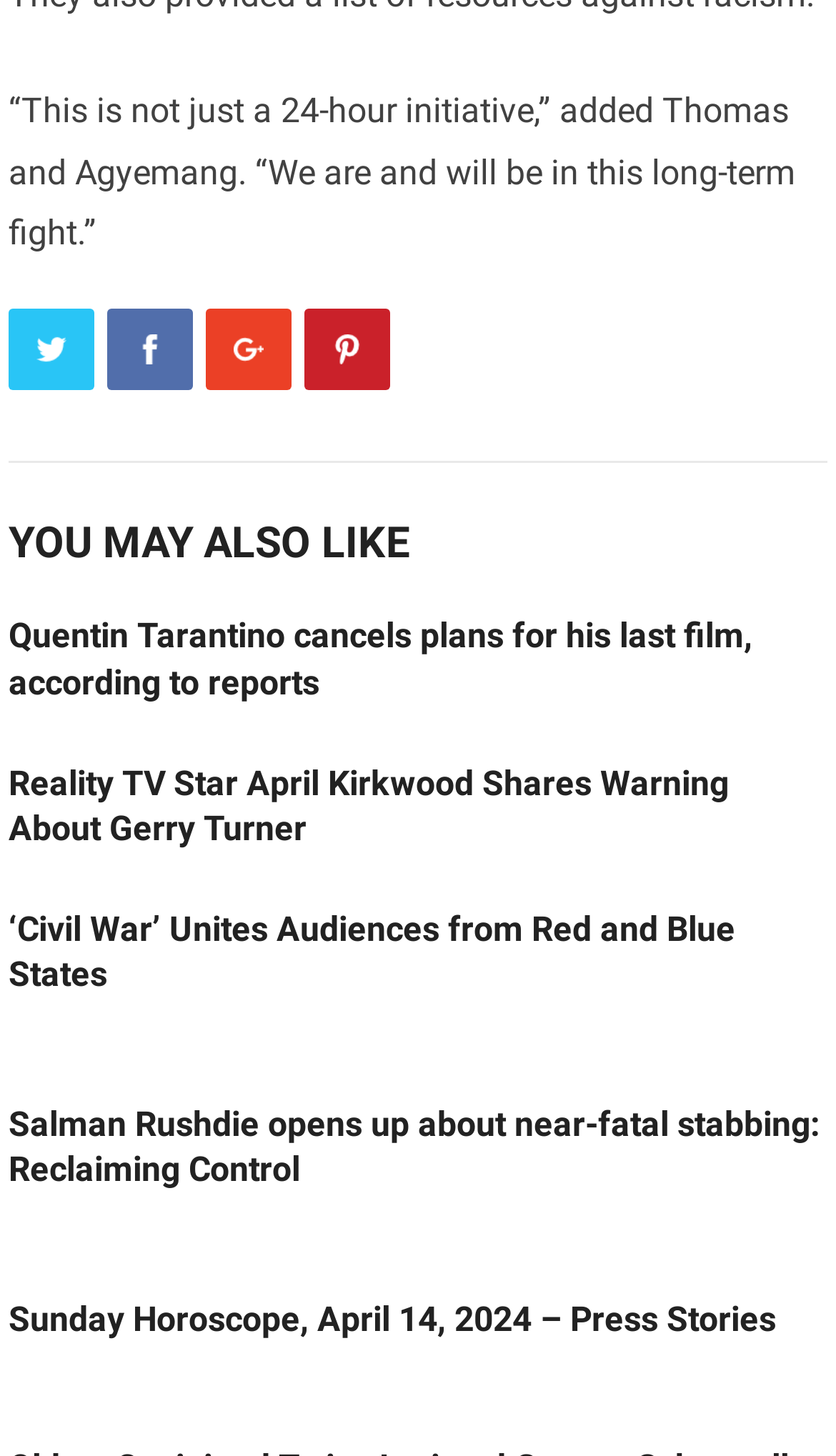Please find the bounding box coordinates of the element that needs to be clicked to perform the following instruction: "Check out Reality TV Star April Kirkwood's warning". The bounding box coordinates should be four float numbers between 0 and 1, represented as [left, top, right, bottom].

[0.01, 0.523, 0.872, 0.583]